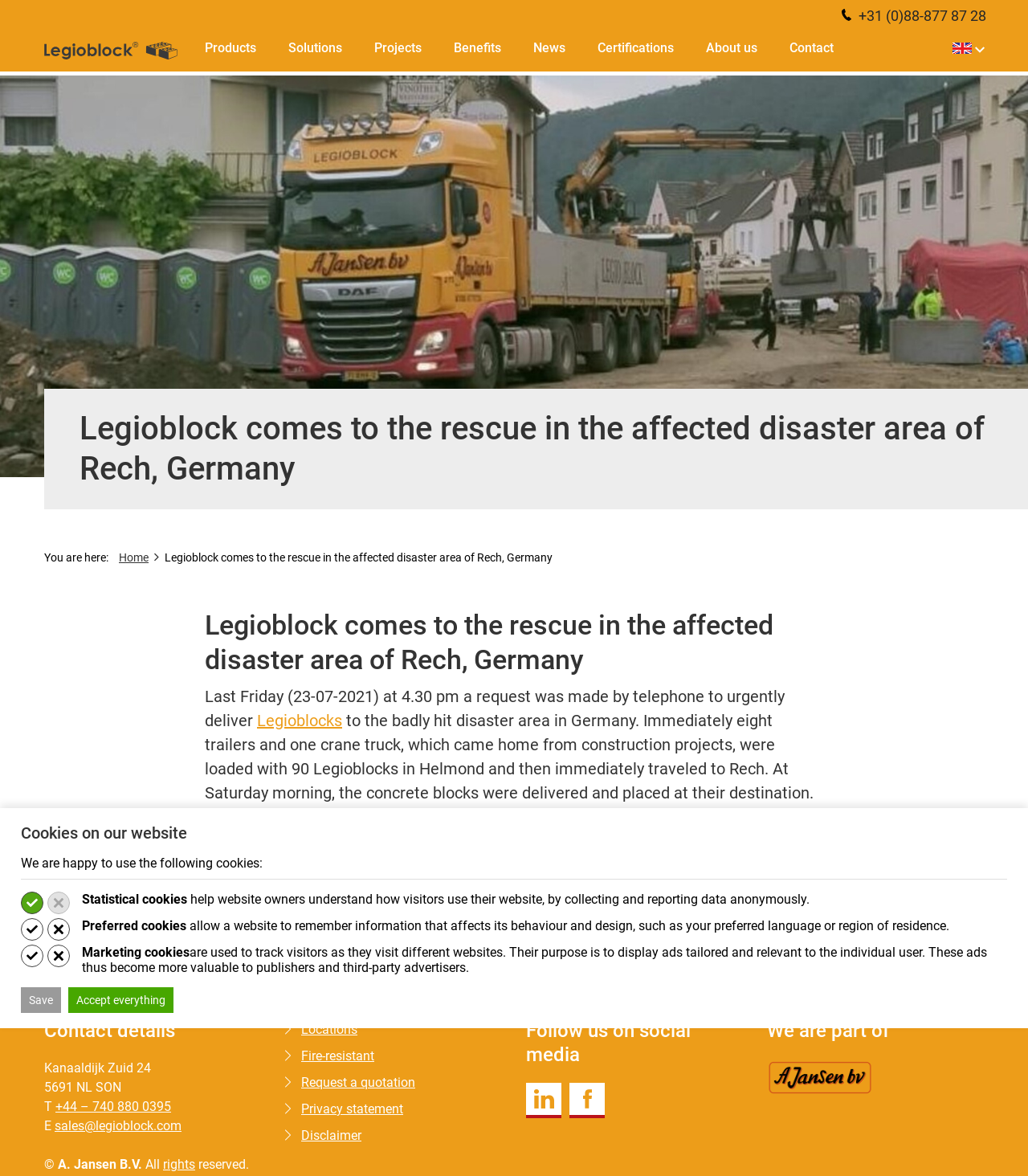Convey a detailed summary of the webpage, mentioning all key elements.

This webpage is about Legioblock, a company that provides concrete blocks for disaster relief efforts. At the top of the page, there is a heading that reads "Cookies on our website" followed by a list of cookie types, including statistical, preferred, and marketing cookies, each with a brief description. Below this section, there are two buttons, "Save" and "Accept everything".

On the top-left corner of the page, there is a logo and a navigation menu with links to various sections of the website, including "Products", "Solutions", "Projects", "Benefits", "News", "Certifications", "About us", and "Contact". On the top-right corner, there is a language selection option with a flag icon.

The main content of the page is divided into two sections. The first section has a heading that reads "Legioblock comes to the rescue in the affected disaster area of Rech, Germany". Below this heading, there is a brief description of how Legioblock responded to a disaster in Germany by delivering concrete blocks to the affected area. The text is accompanied by no images.

The second section has a heading that reads "Contact details" and provides the company's address, phone number, and email address. Below this section, there is a copyright notice and a list of links to other pages, including "Locations", "Fire-resistant", "Request a quotation", "Privacy statement", "Disclaimer", and social media links.

Throughout the page, there are no images except for a few icons, including a phone icon, a logo, and social media icons. The overall layout is organized, with clear headings and concise text.